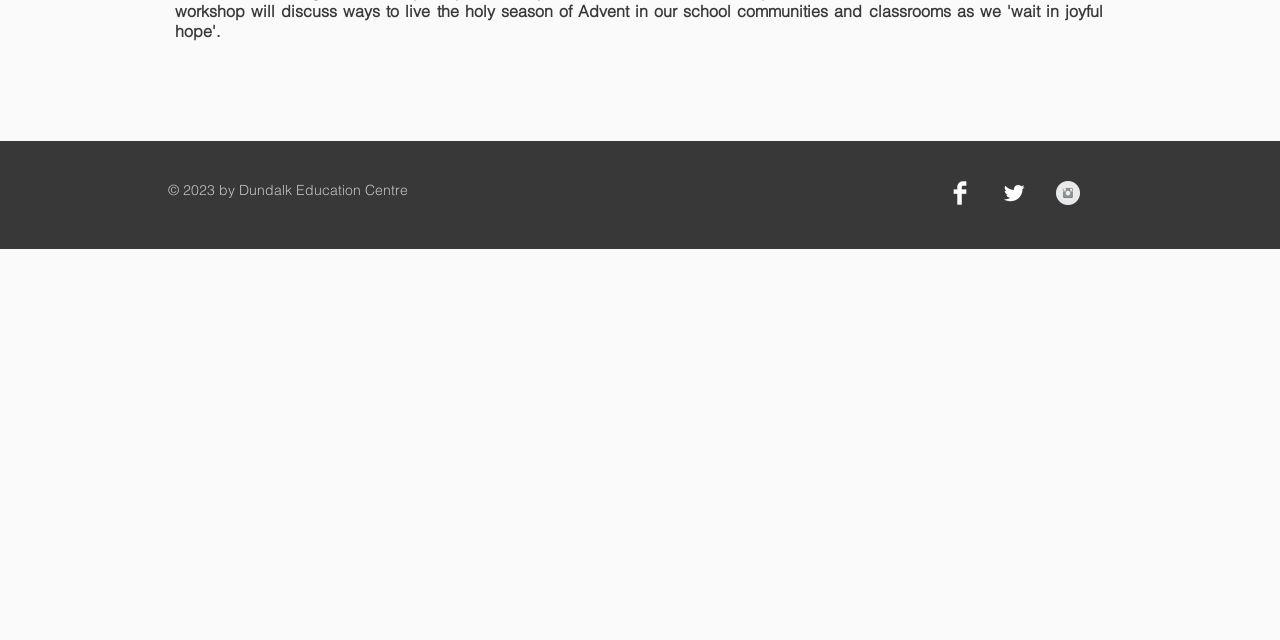Find the bounding box coordinates for the UI element whose description is: "aria-label="Twitter Clean"". The coordinates should be four float numbers between 0 and 1, in the format [left, top, right, bottom].

[0.783, 0.283, 0.802, 0.32]